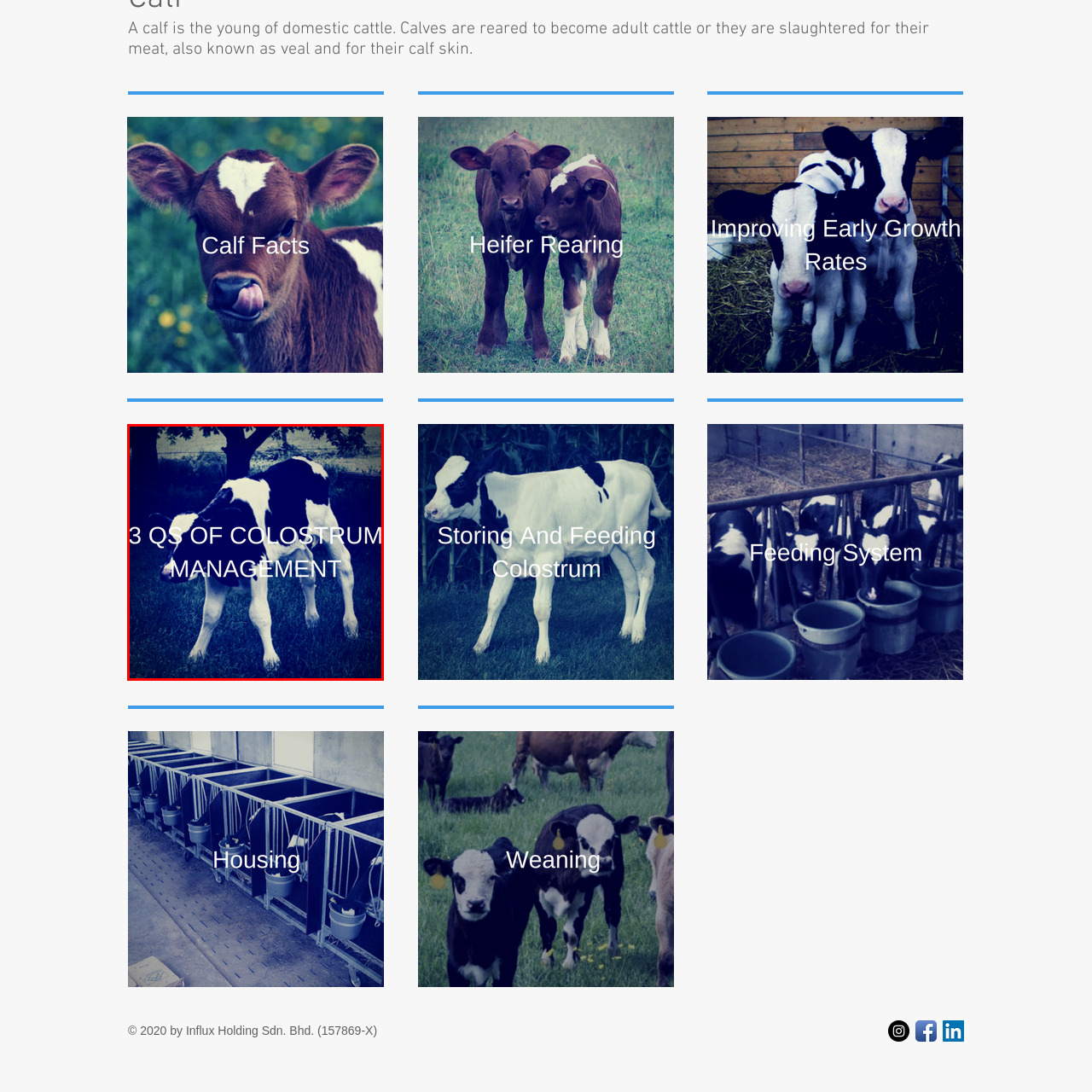What is the purpose of colostrum?
Please interpret the image highlighted by the red bounding box and offer a detailed explanation based on what you observe visually.

The caption explains that colostrum, the first milk produced by cows after giving birth, is crucial for the health and development of calves, providing them with essential nutrients and immunity.